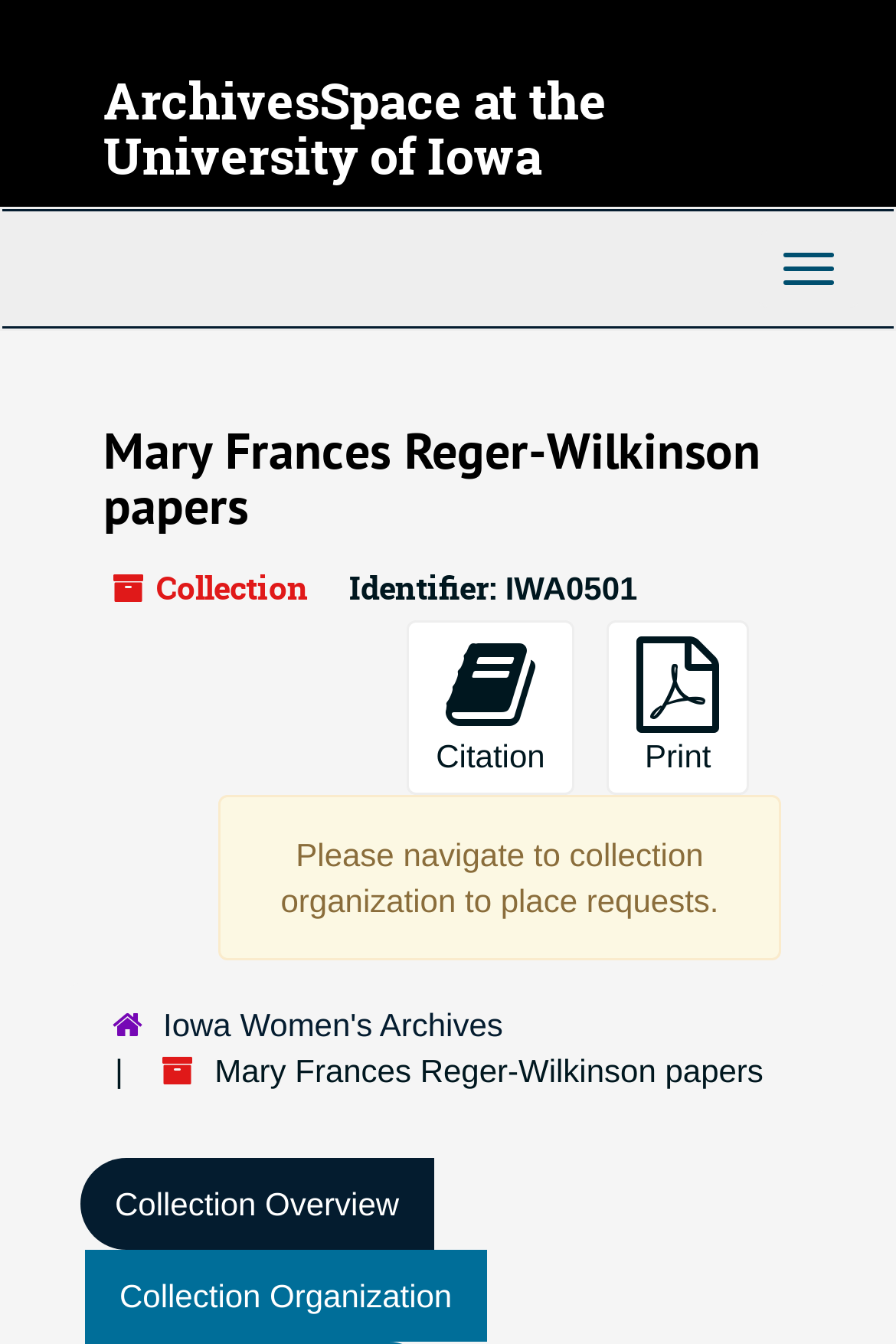How many buttons are in the 'Page Actions' section?
Offer a detailed and exhaustive answer to the question.

I counted the number of buttons in the 'Page Actions' section, which are ' Citation' and ' Print', so there are 2 buttons.